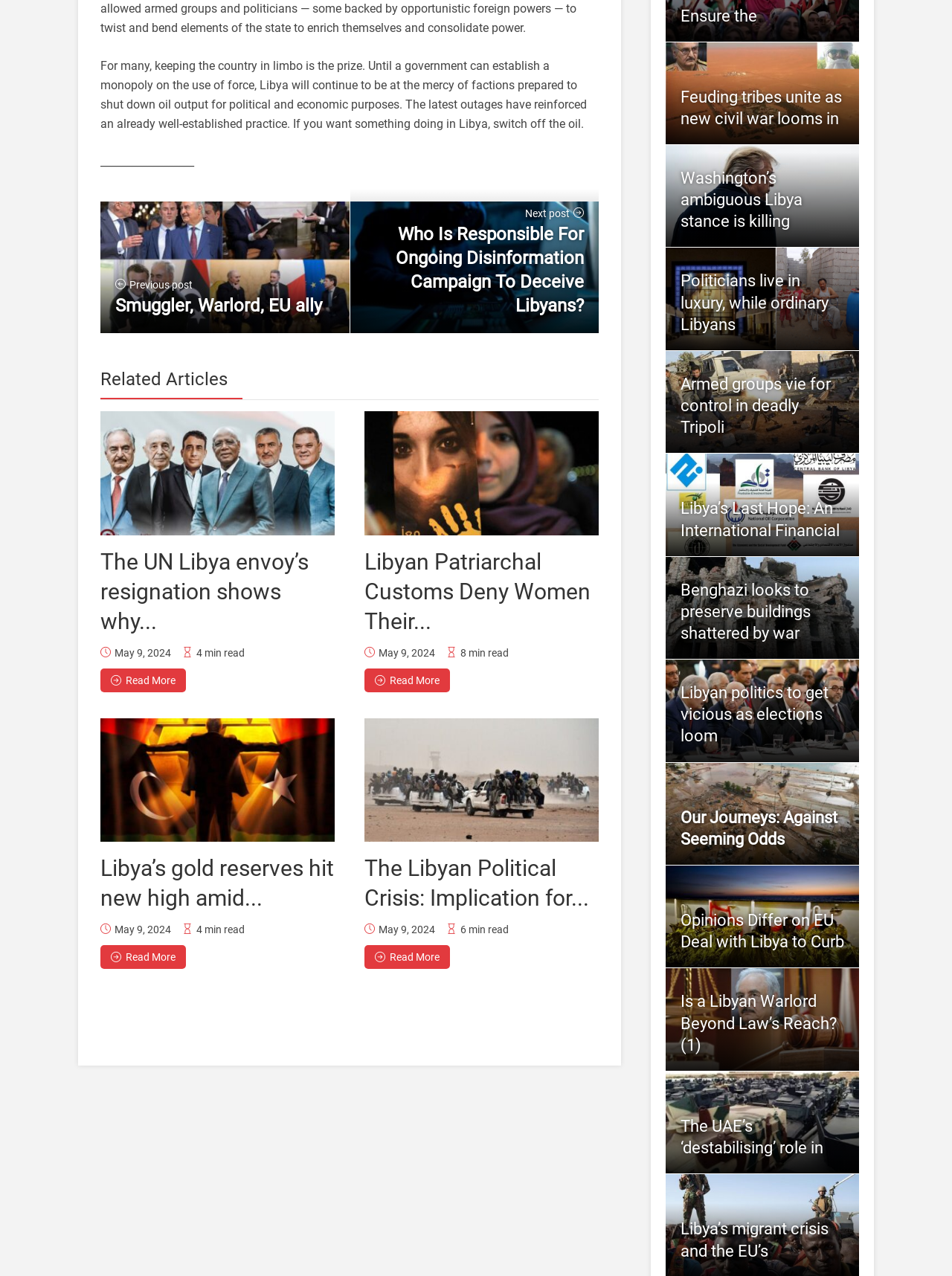Locate the bounding box coordinates of the area to click to fulfill this instruction: "Check the next post". The bounding box should be presented as four float numbers between 0 and 1, in the order [left, top, right, bottom].

[0.368, 0.158, 0.629, 0.261]